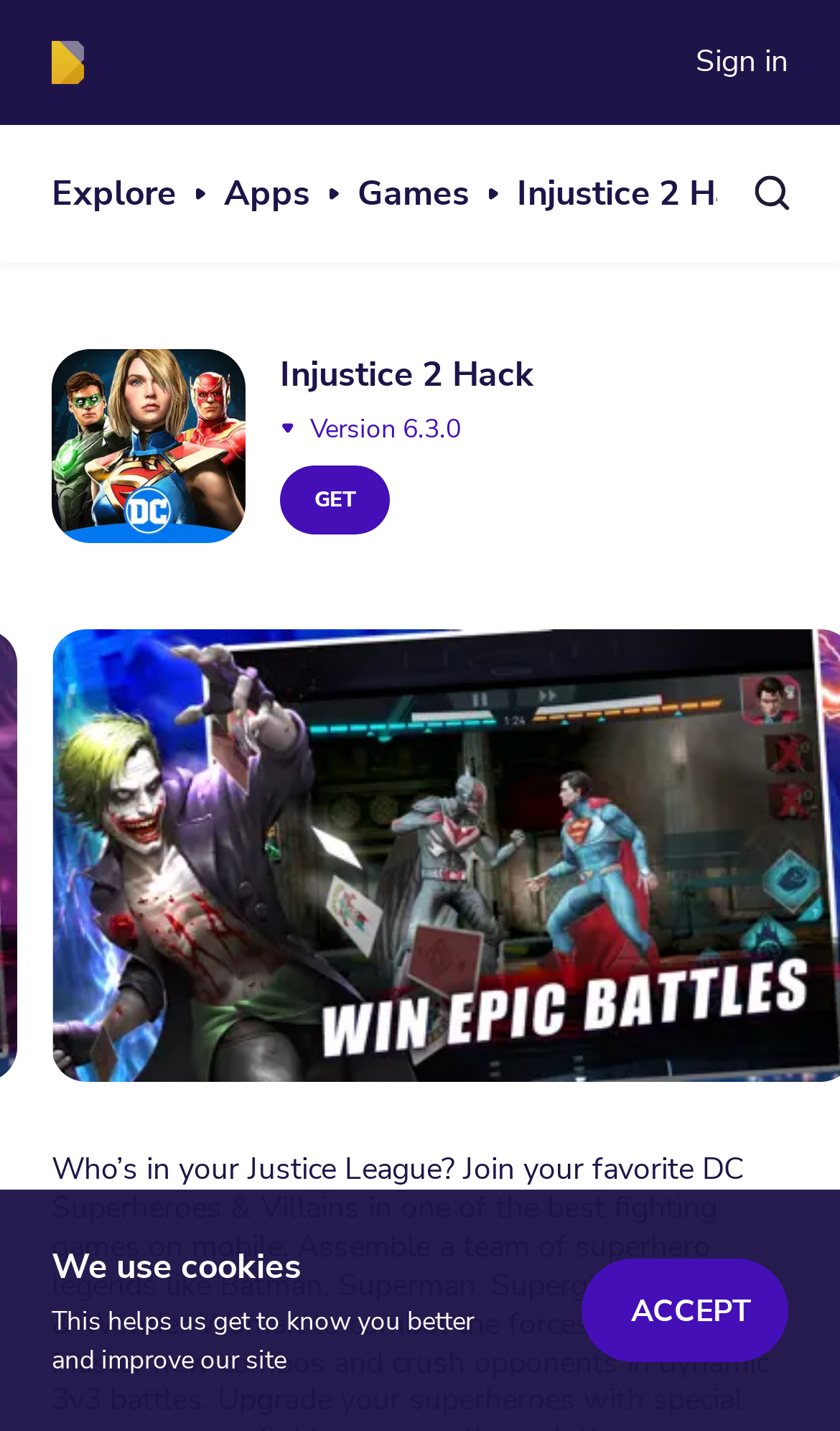Identify the bounding box coordinates for the UI element described as follows: "Sign in". Ensure the coordinates are four float numbers between 0 and 1, formatted as [left, top, right, bottom].

[0.828, 0.033, 0.938, 0.054]